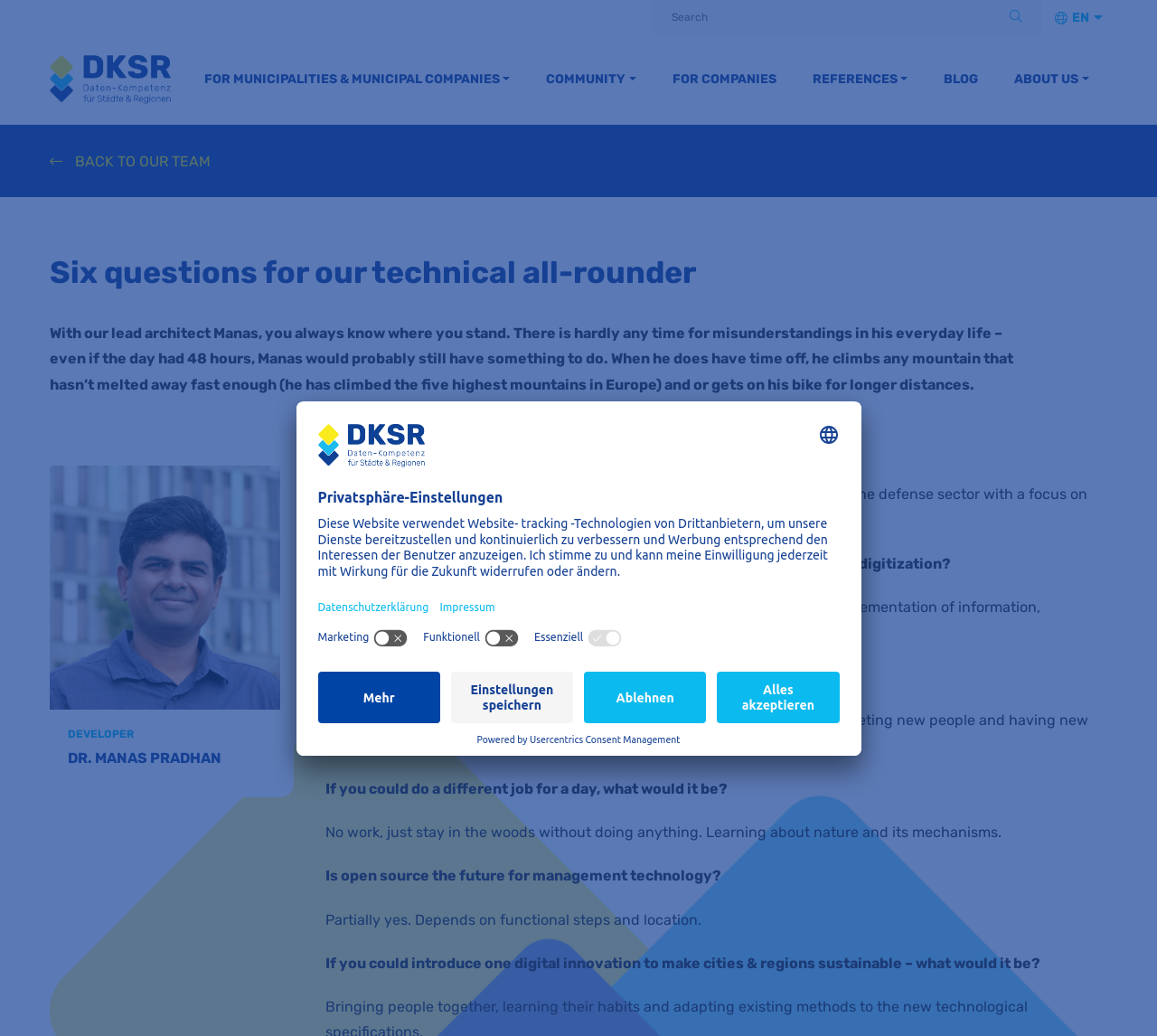What is the purpose of the 'Privatsphäre-Einstellungen' dialog?
Using the information from the image, answer the question thoroughly.

I found a dialog 'Privatsphäre-Einstellungen' which contains options to manage privacy settings, such as marketing, functional, and essential settings, indicating its purpose is to allow users to customize their privacy preferences.